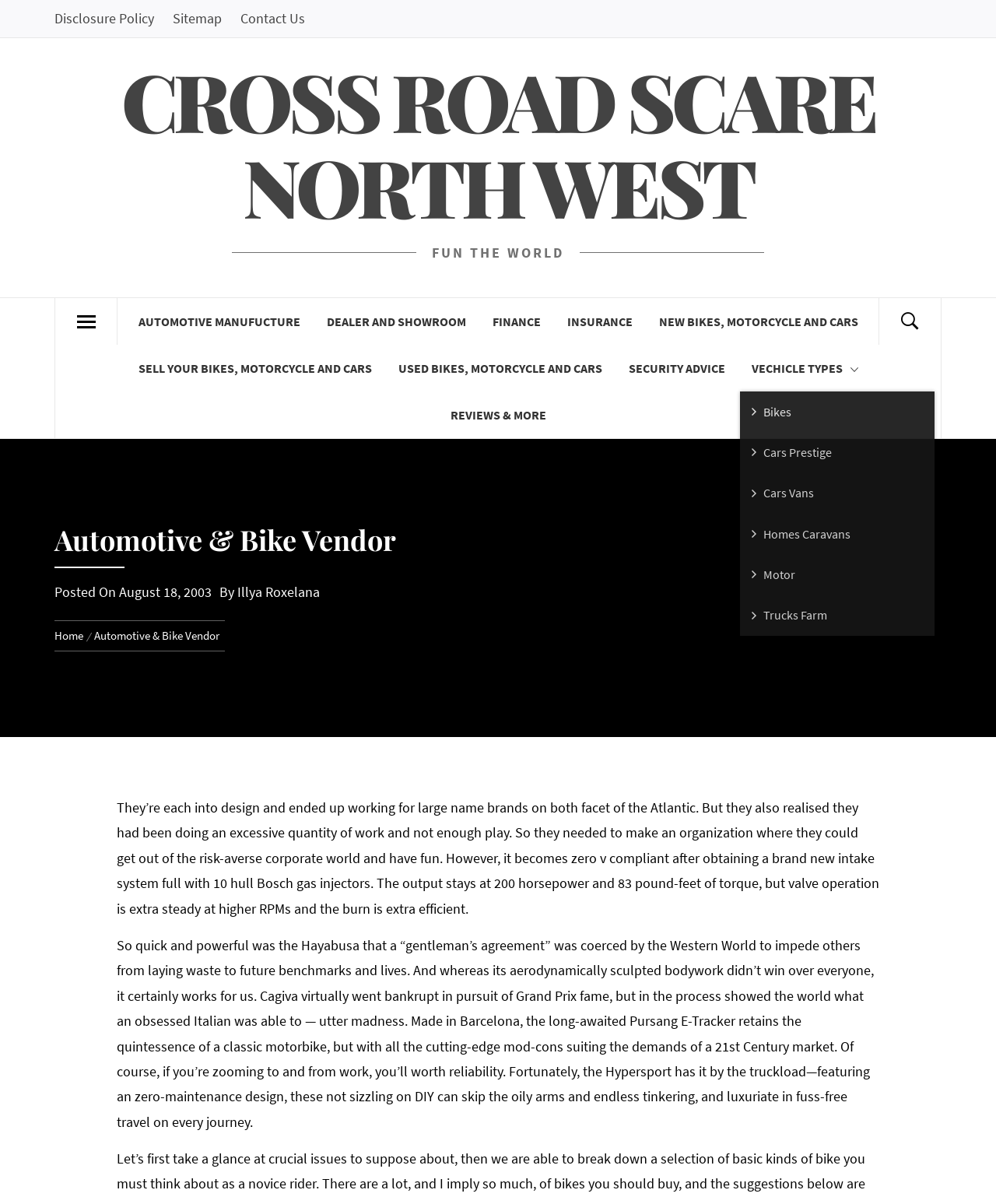Provide the bounding box coordinates in the format (top-left x, top-left y, bottom-right x, bottom-right y). All values are floating point numbers between 0 and 1. Determine the bounding box coordinate of the UI element described as: parent_node: AUTOMOTIVE MANUFUCTURE

[0.882, 0.247, 0.945, 0.286]